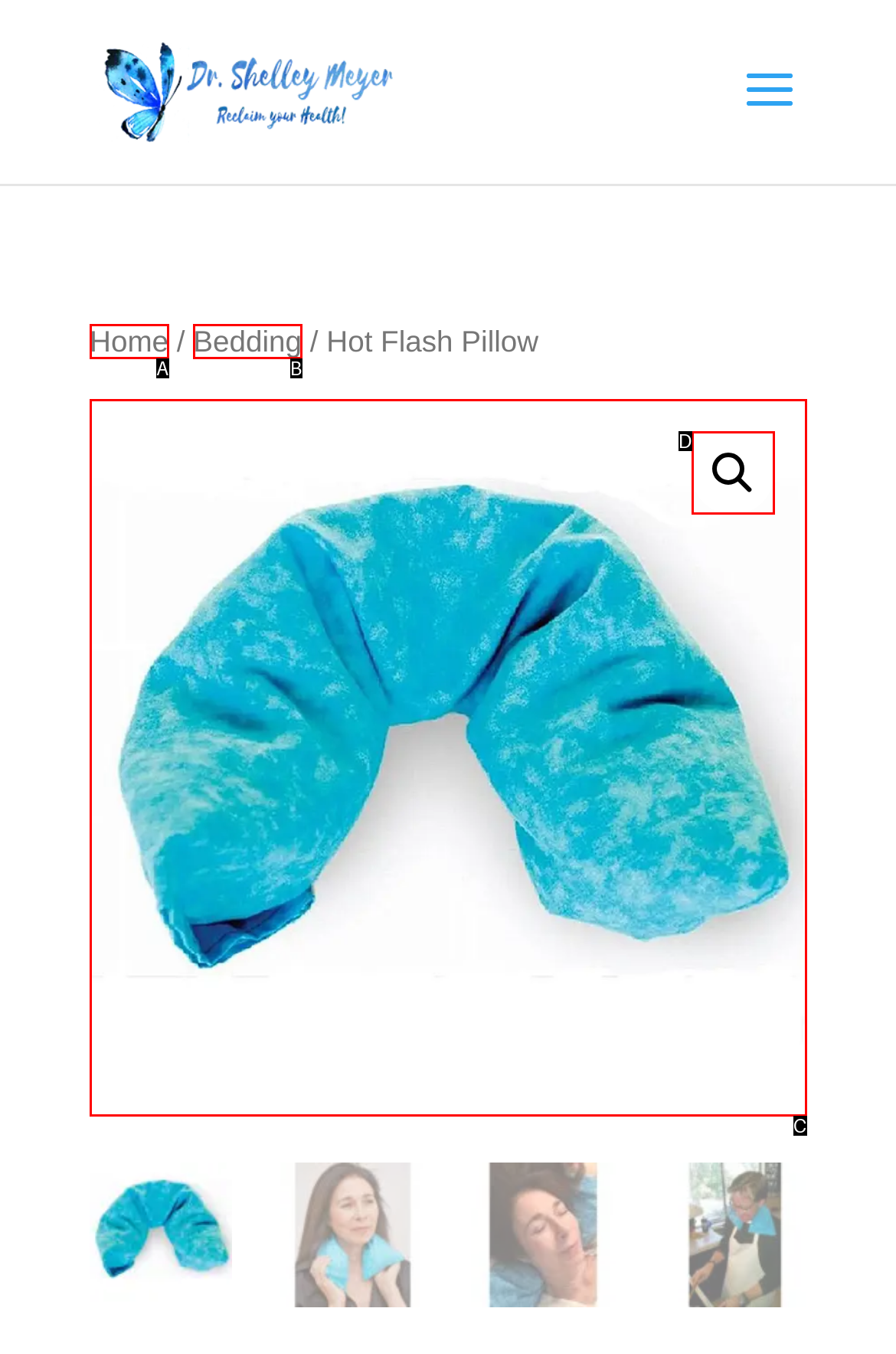Given the element description: Home
Pick the letter of the correct option from the list.

A